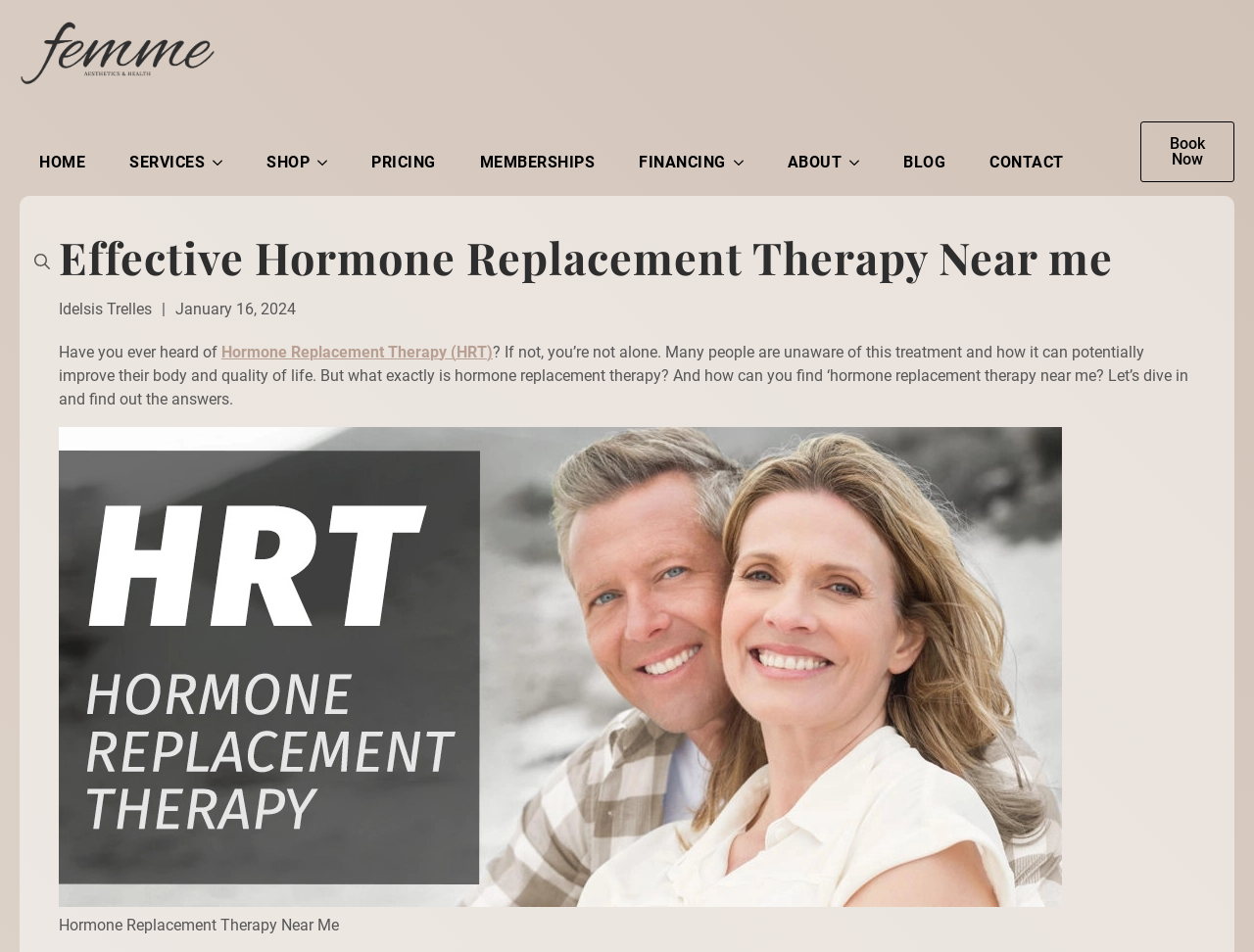Determine the bounding box coordinates of the region that needs to be clicked to achieve the task: "Go to HOME page".

[0.016, 0.142, 0.084, 0.2]